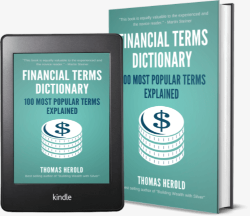Give a comprehensive caption for the image.

The image showcases the "Financial Terms Dictionary," which highlights the "100 Most Popular Terms Explained." This educational resource by Thomas Herold aims to enhance readers' understanding of essential financial vocabulary. The design features a prominent dollar sign alongside stacks of coins, symbolizing wealth and finance, in a clean and modern layout. The dictionary is available in a Kindle format and a physical paperback version, catering to various reading preferences. This practical guide serves as a vital tool for anyone looking to navigate the complexities of financial terminology with ease.